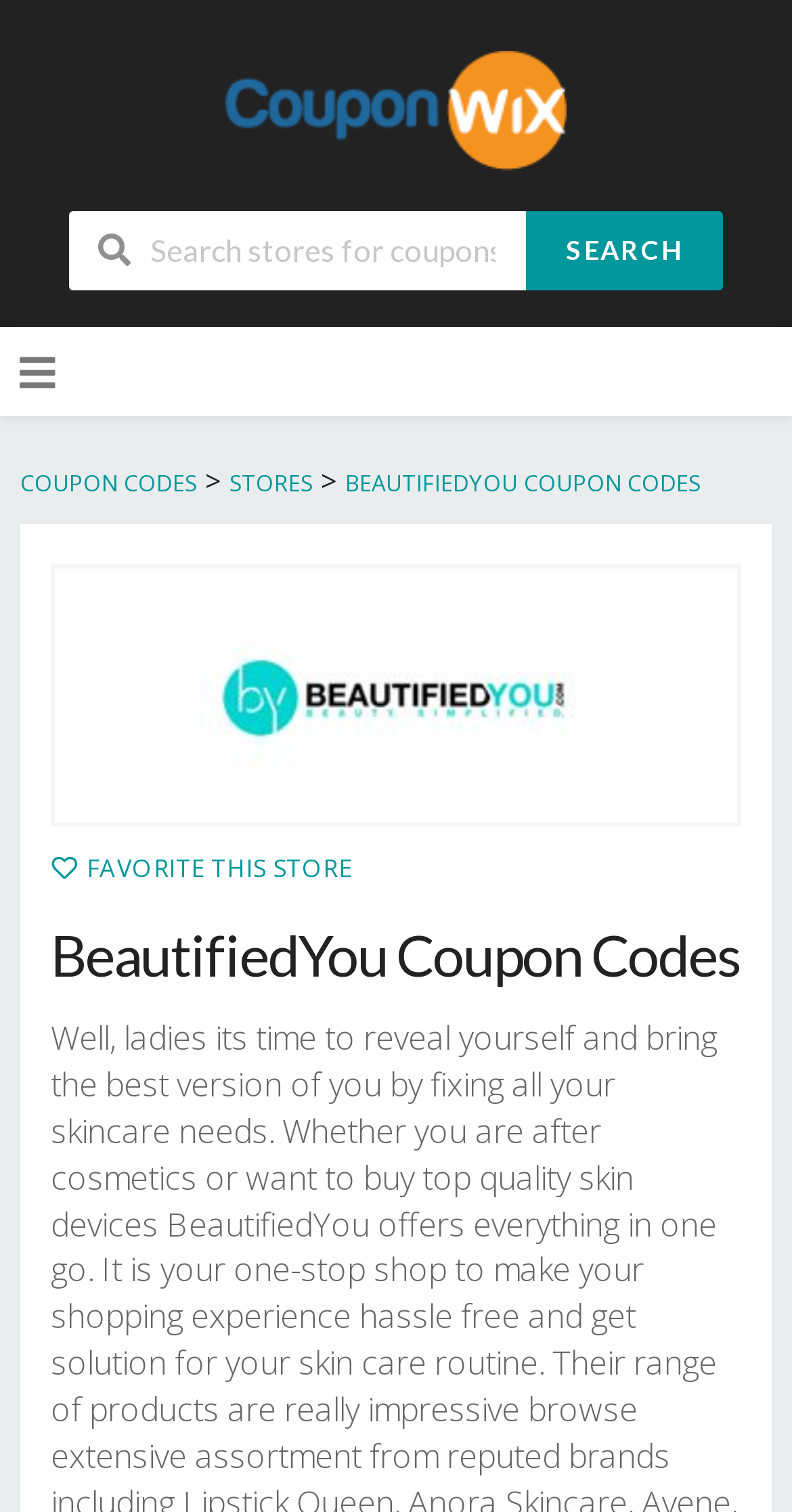What is the text of the webpage's headline?

BeautifiedYou Coupon Codes